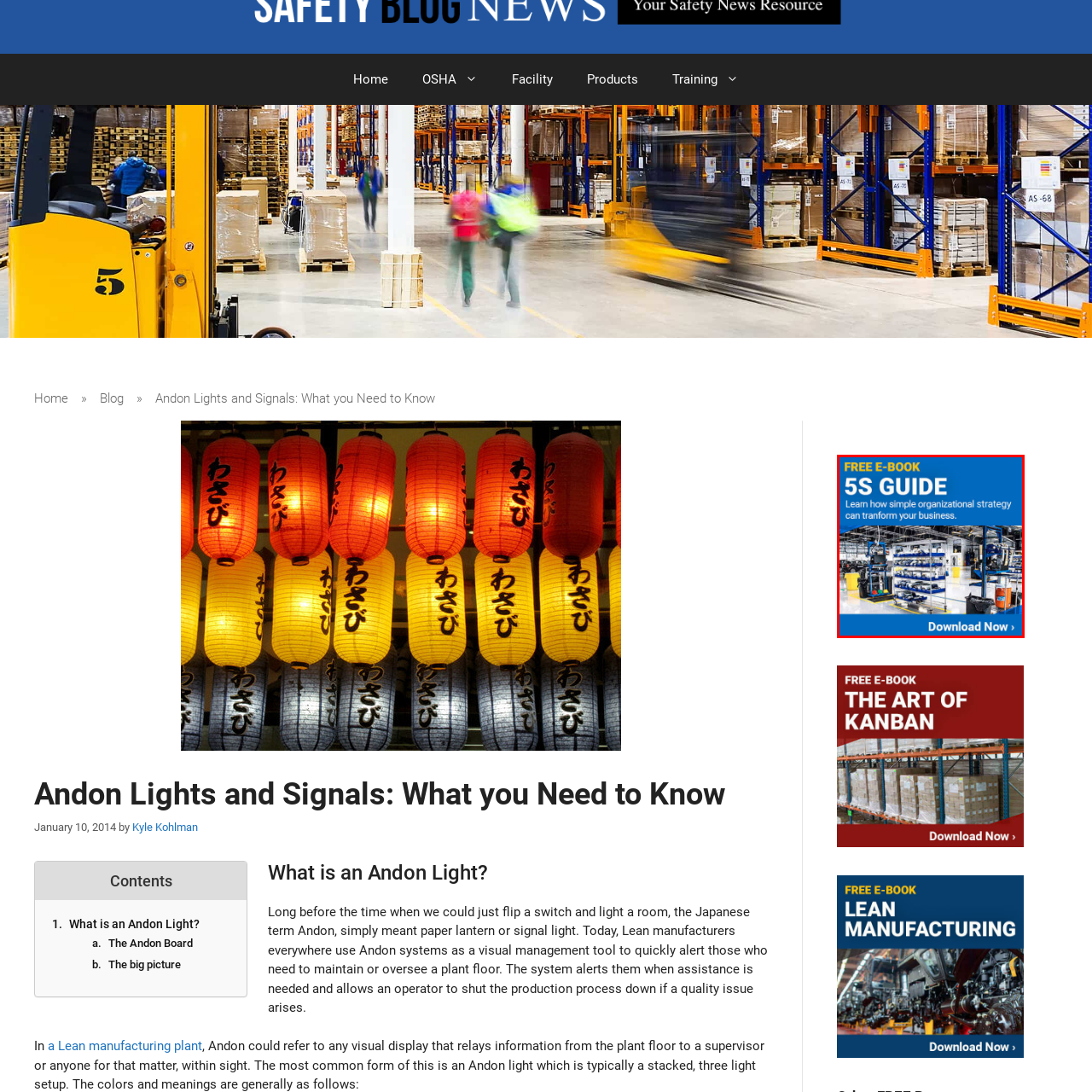What is the focus of Lean manufacturing?
Look at the image inside the red bounding box and craft a detailed answer using the visual details you can see.

According to the caption, Lean manufacturing focuses on workplace organization and maintaining high standards of productivity, which is a key aspect of the 5S principles.